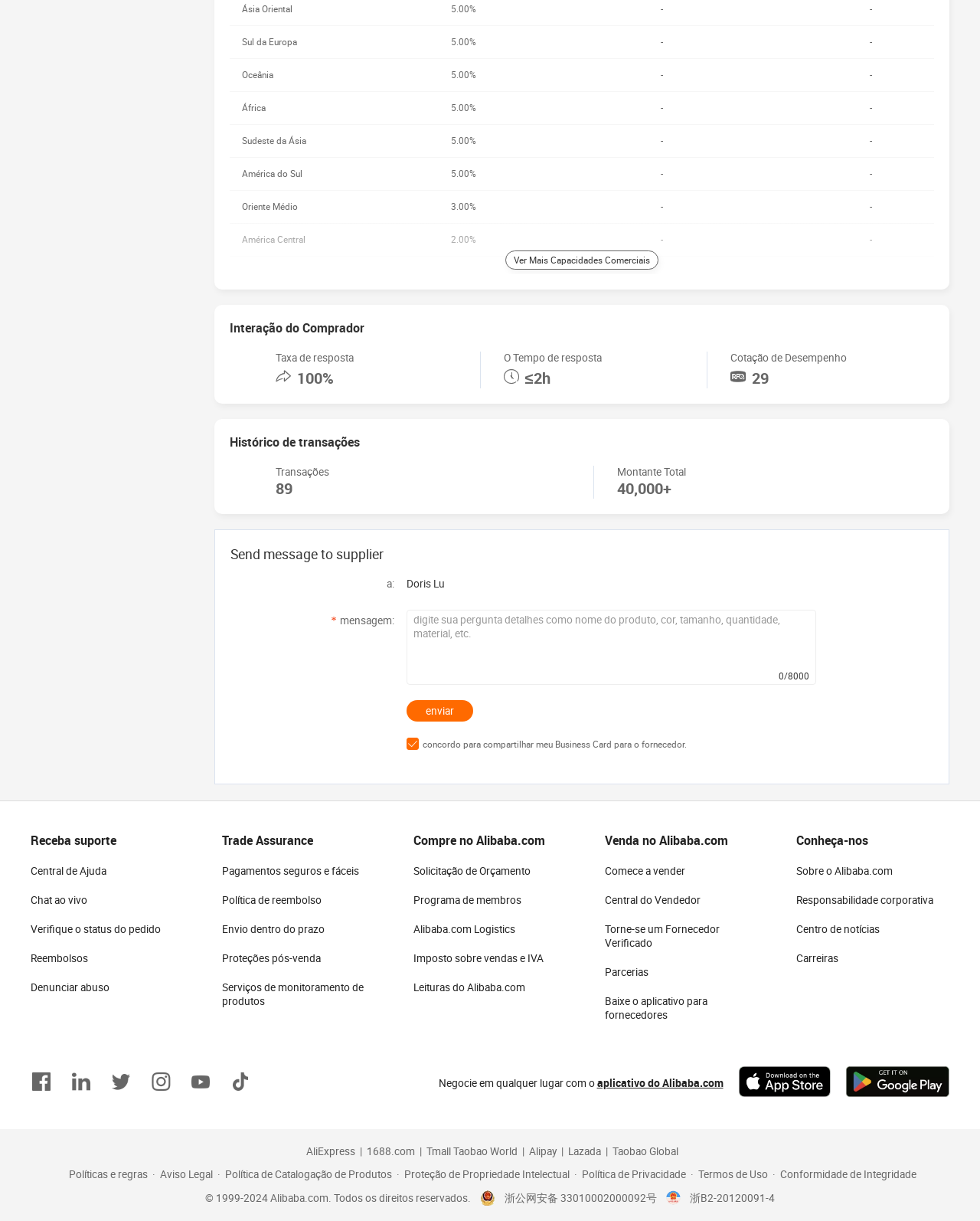What is the capacity of commerce?
Give a single word or phrase as your answer by examining the image.

Commerce capacity